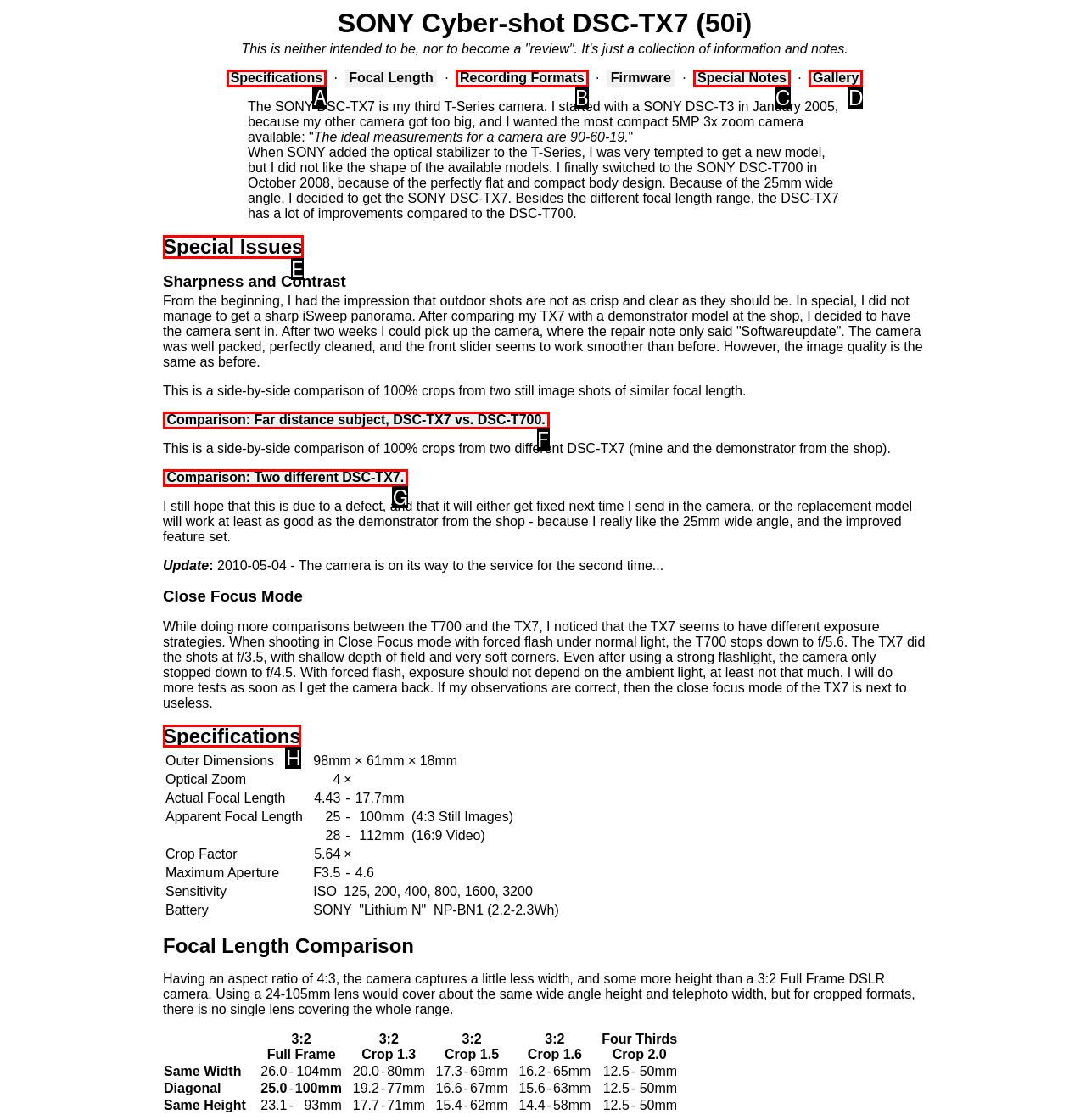Determine which option you need to click to execute the following task: Click on Specifications. Provide your answer as a single letter.

H